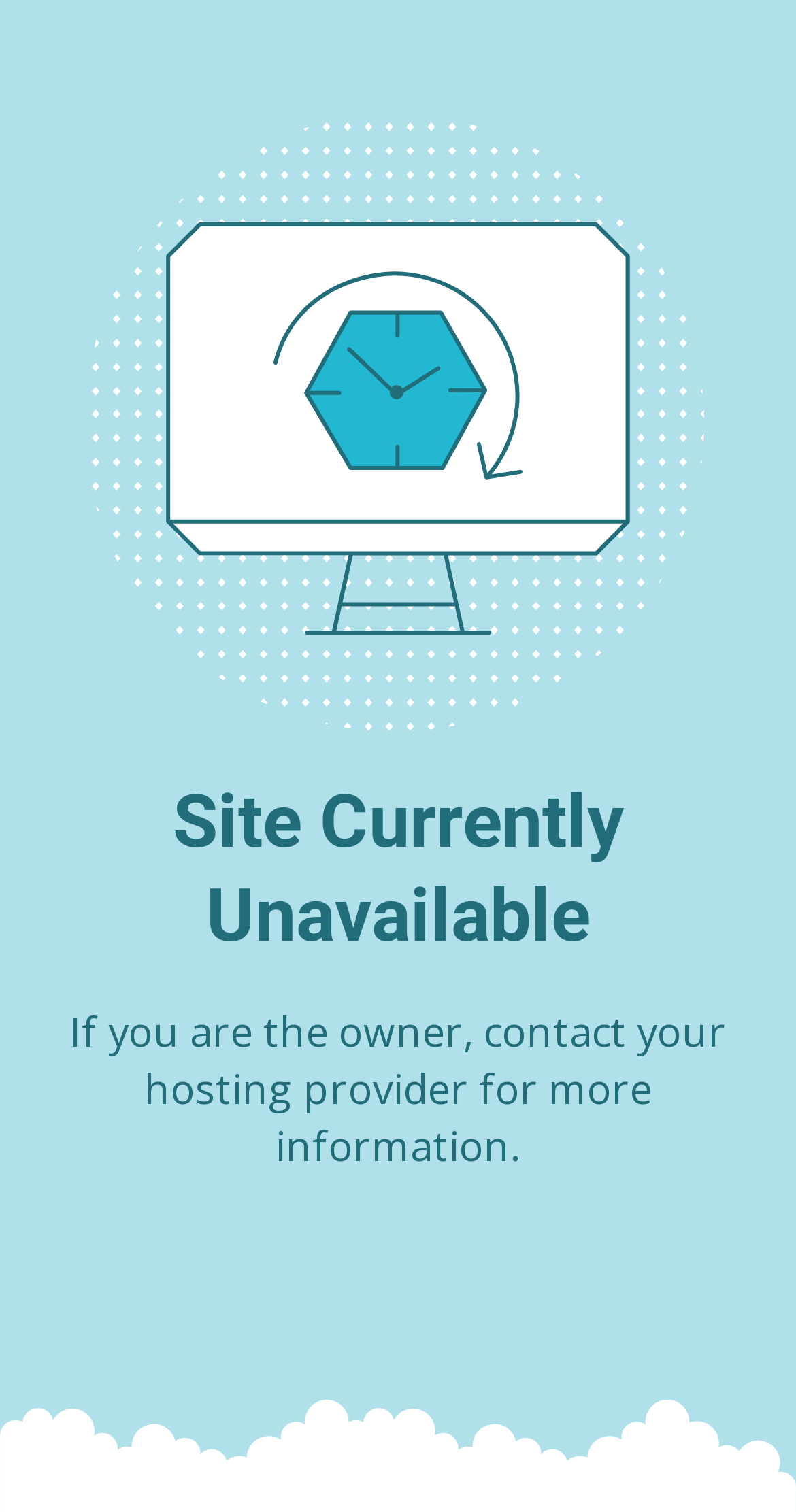Extract the heading text from the webpage.

Site Currently Unavailable